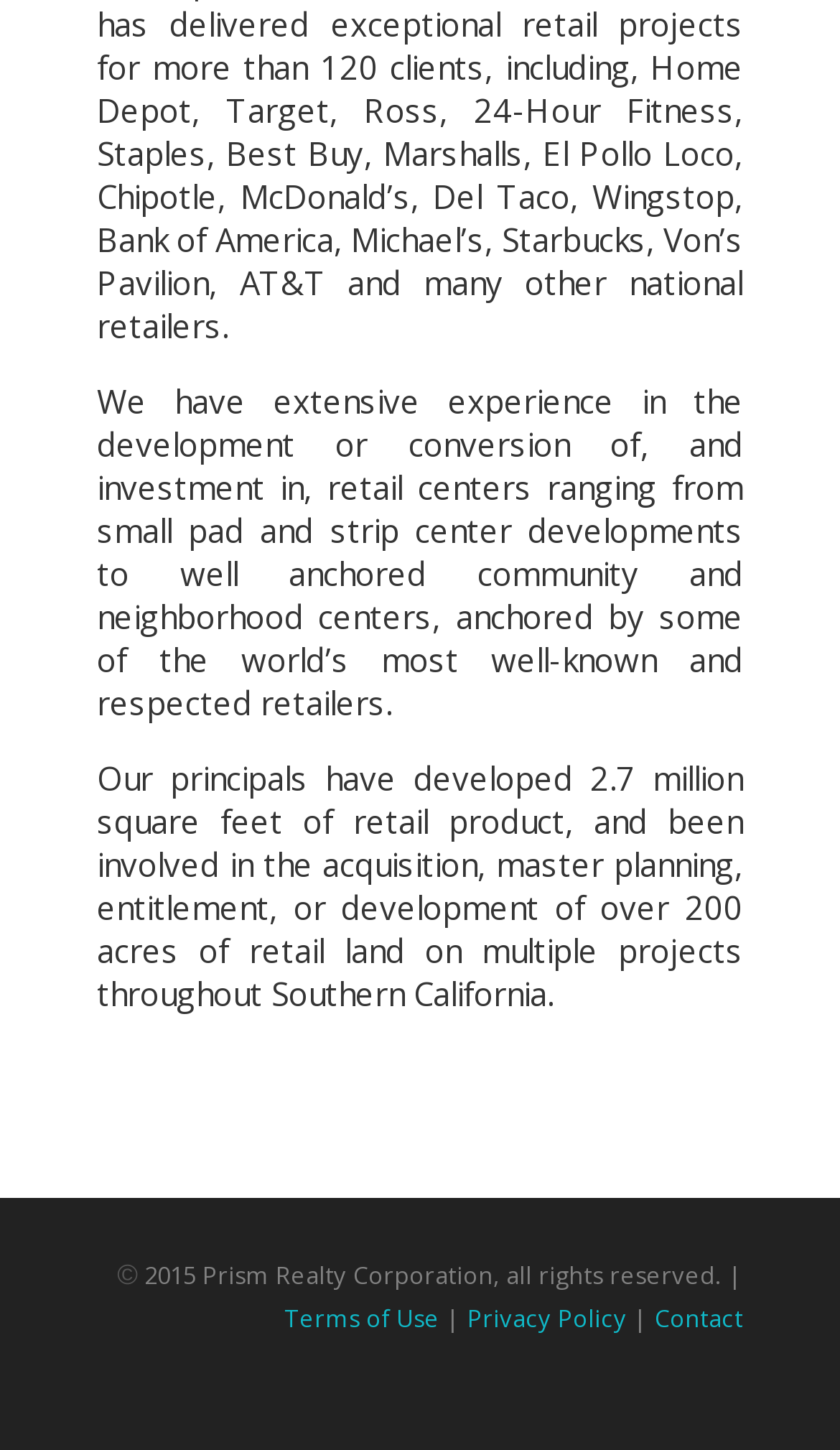Provide a brief response to the question using a single word or phrase: 
What type of centers does the company develop?

Retail centers